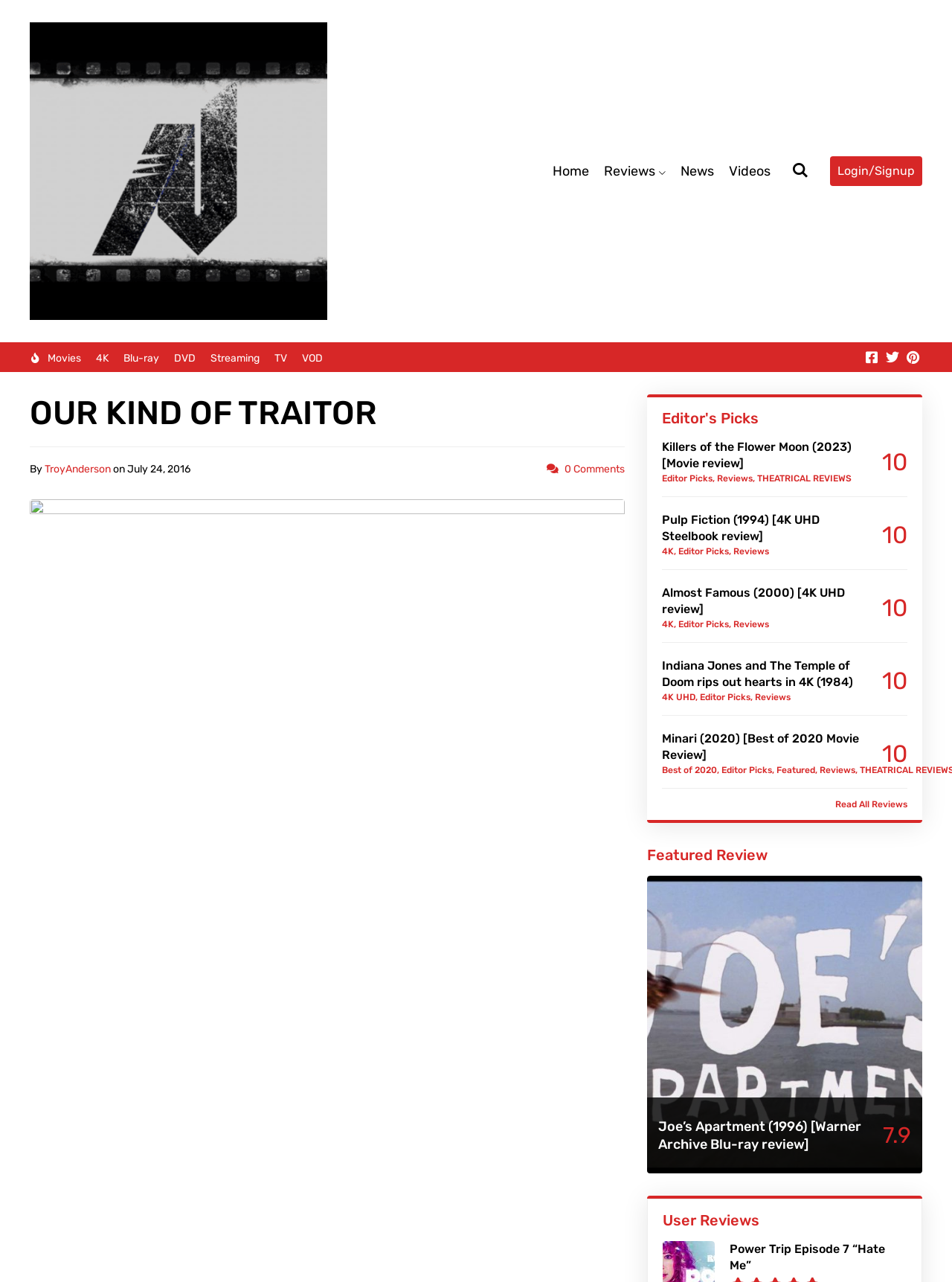Determine and generate the text content of the webpage's headline.

OUR KIND OF TRAITOR